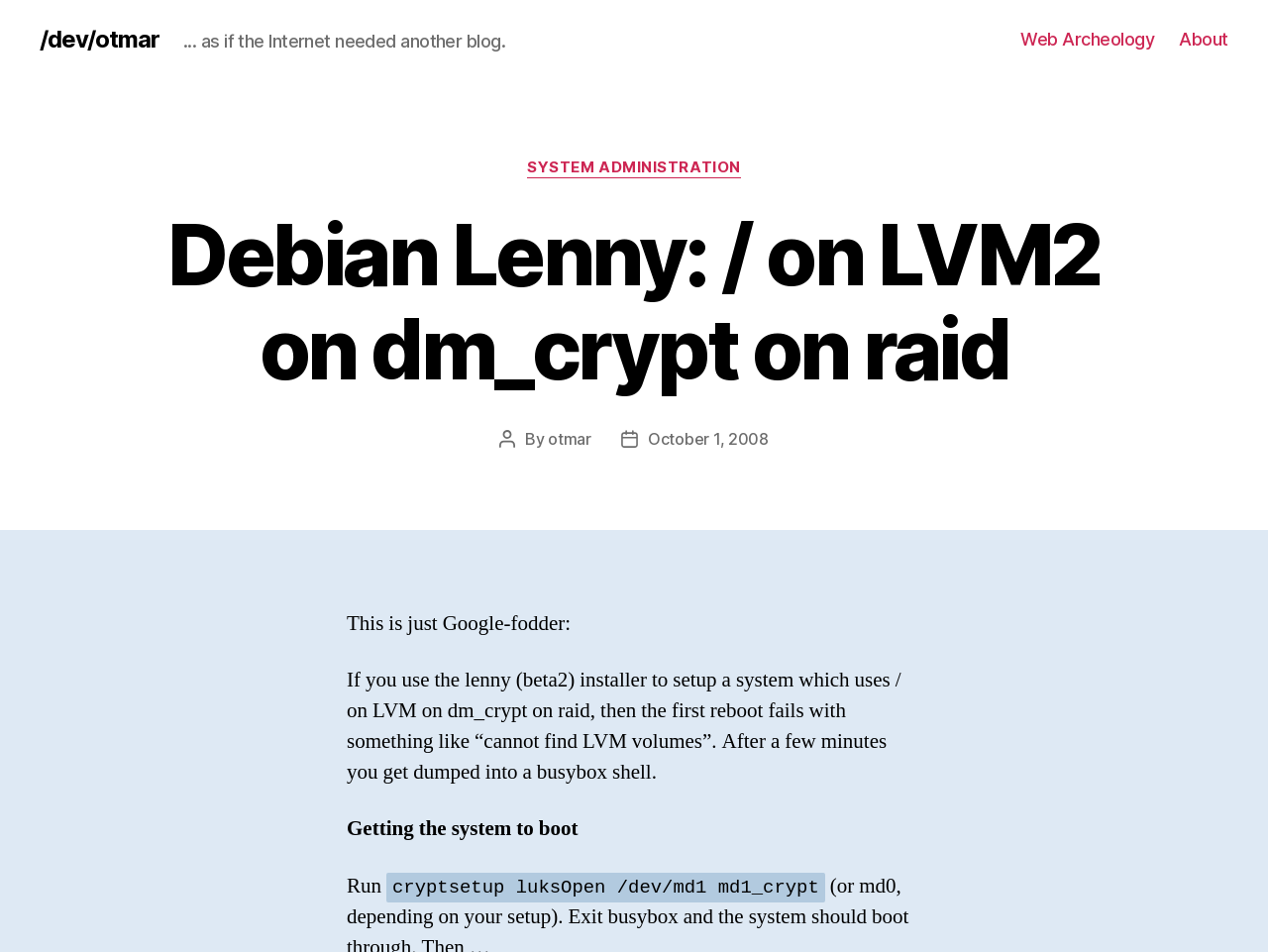Find the bounding box coordinates for the HTML element specified by: "October 1, 2008".

[0.511, 0.451, 0.606, 0.471]